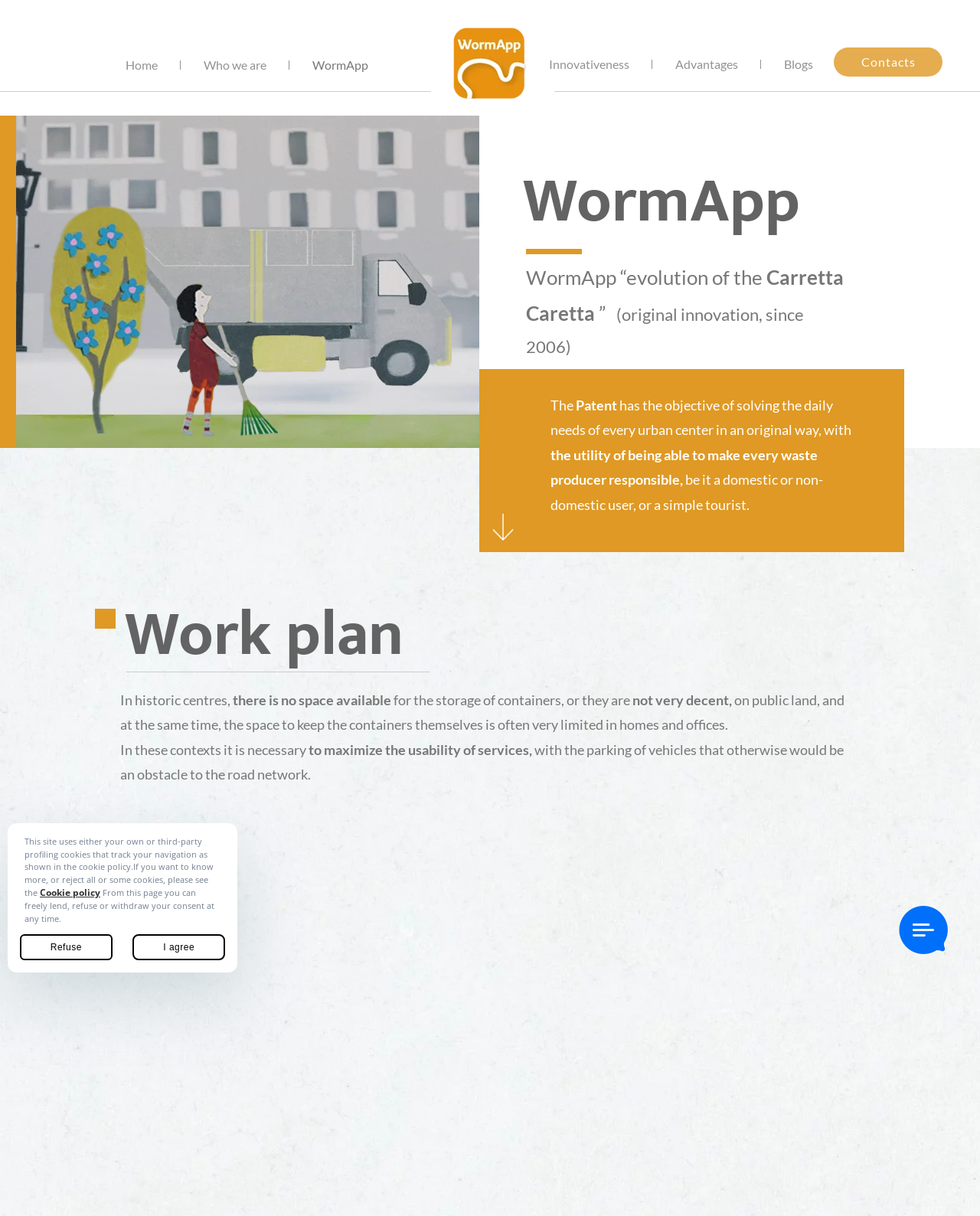Please identify the bounding box coordinates for the region that you need to click to follow this instruction: "View the 'WormApp' image".

[0.461, 0.021, 0.537, 0.081]